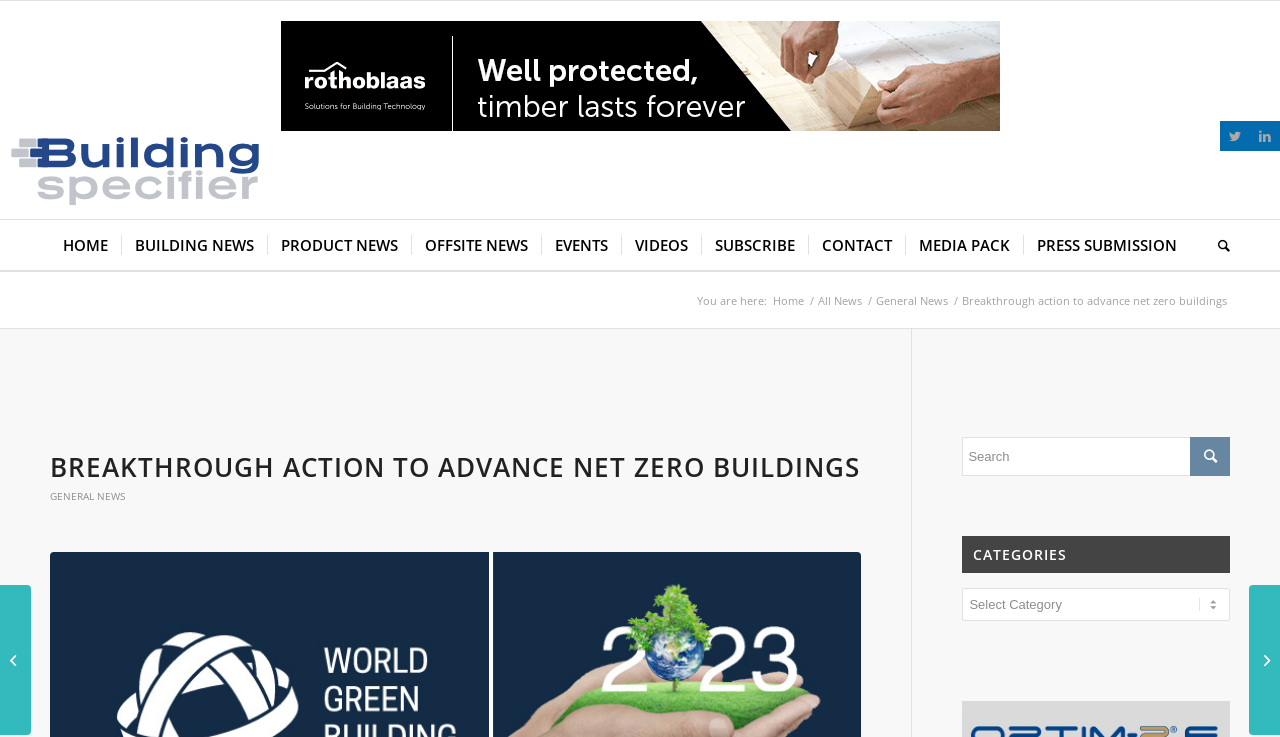Pinpoint the bounding box coordinates of the clickable element to carry out the following instruction: "visit Delhi News Now."

None